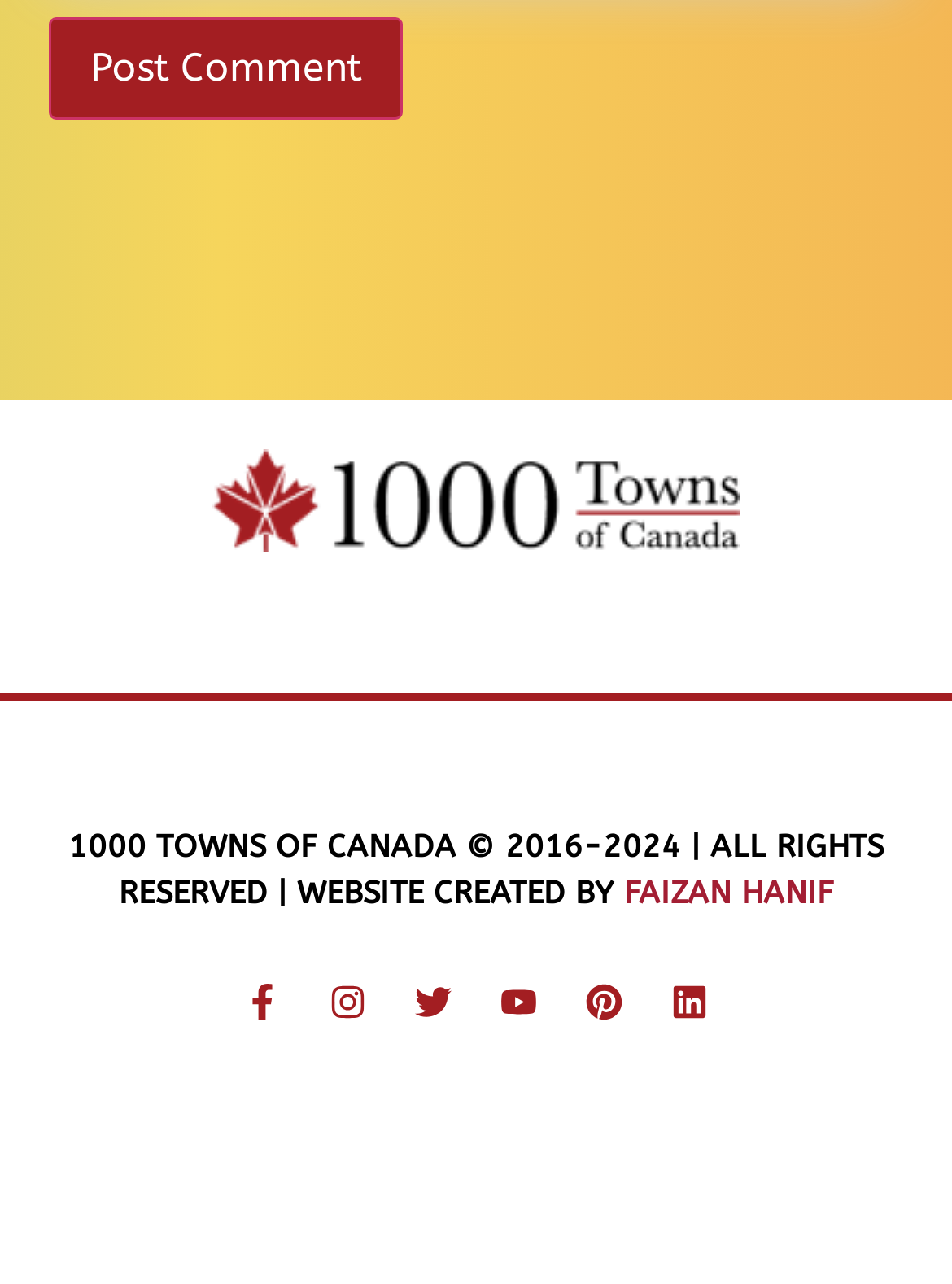What is the copyright year range?
Using the visual information, respond with a single word or phrase.

2016-2024